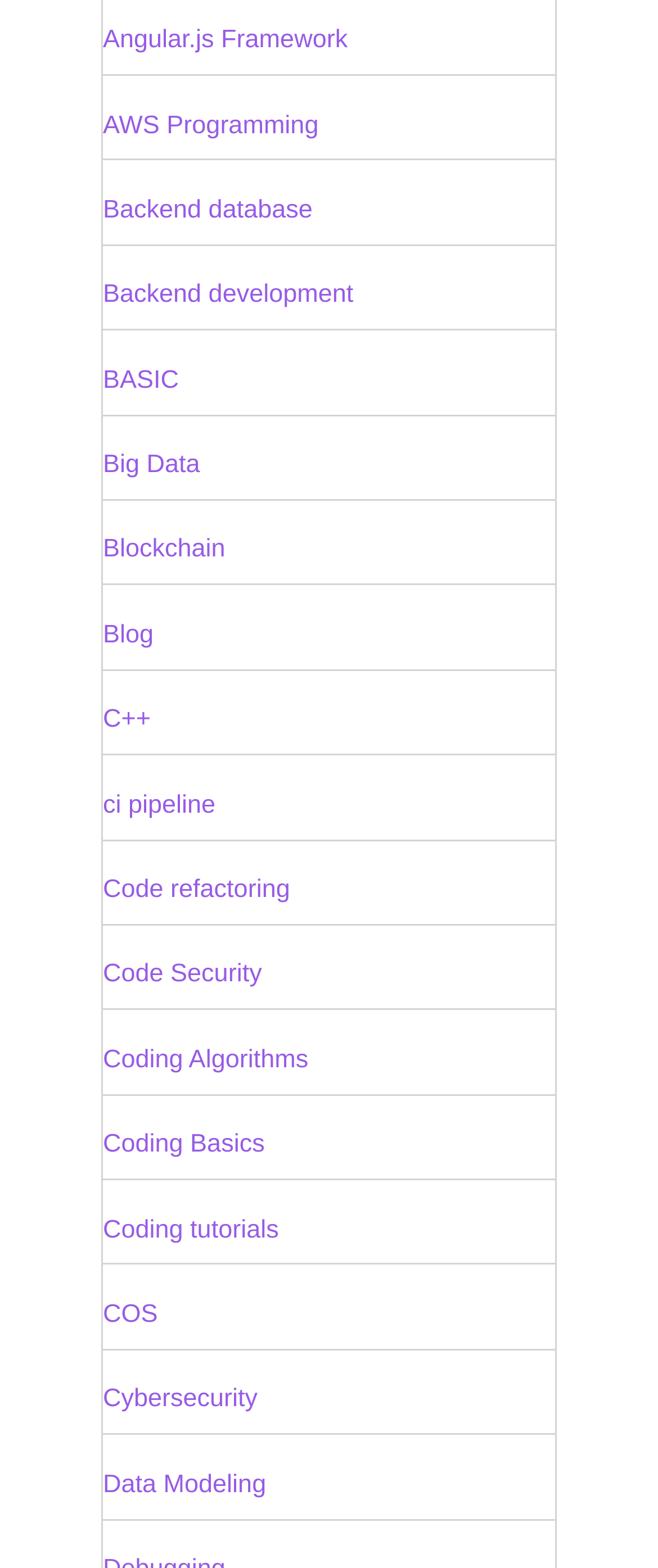Use a single word or phrase to answer the question:
What is the vertical position of the 'Backend development' link?

Above 'Backend database' link